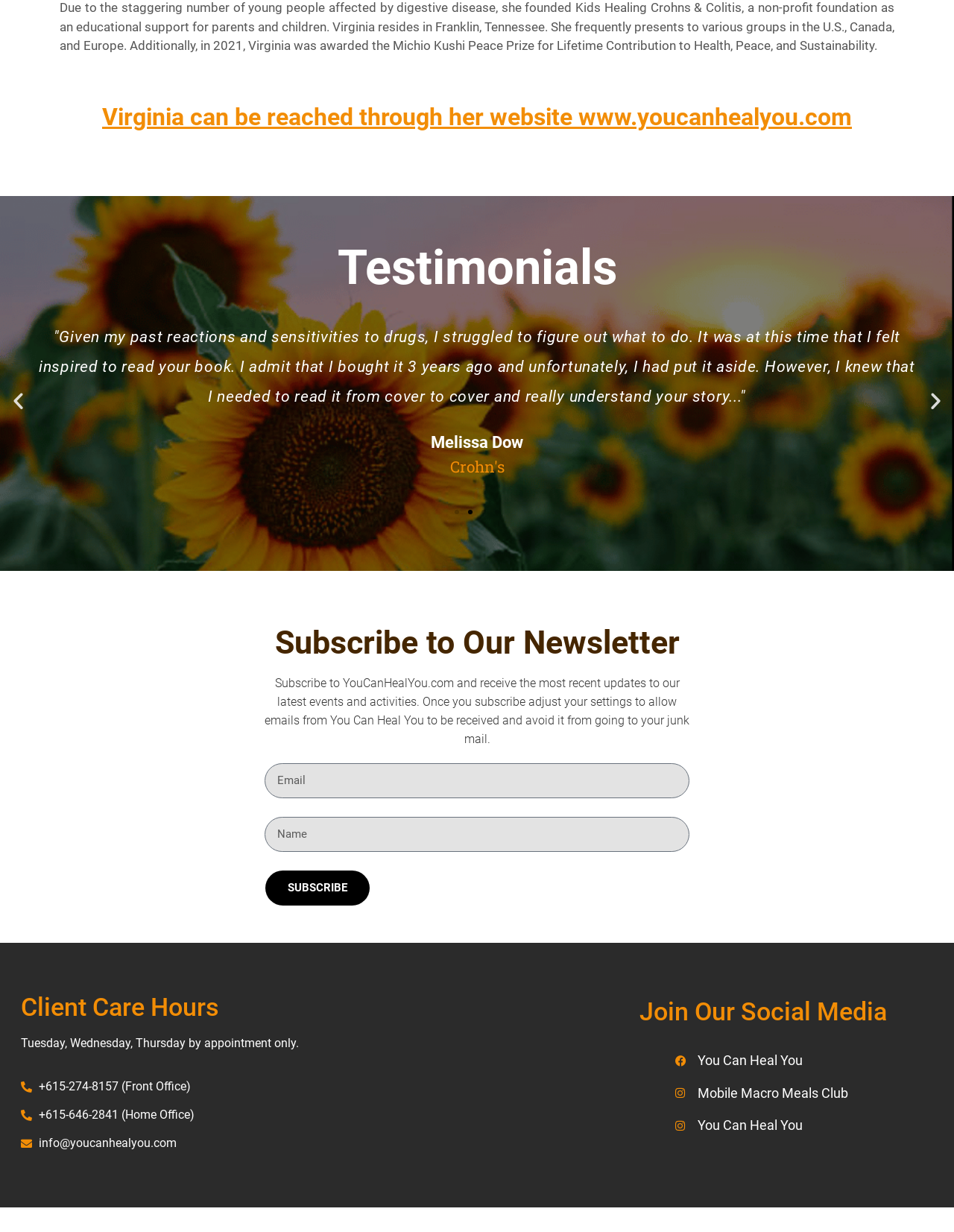Provide a one-word or brief phrase answer to the question:
What is the name of the website?

YouCanHealYou.com